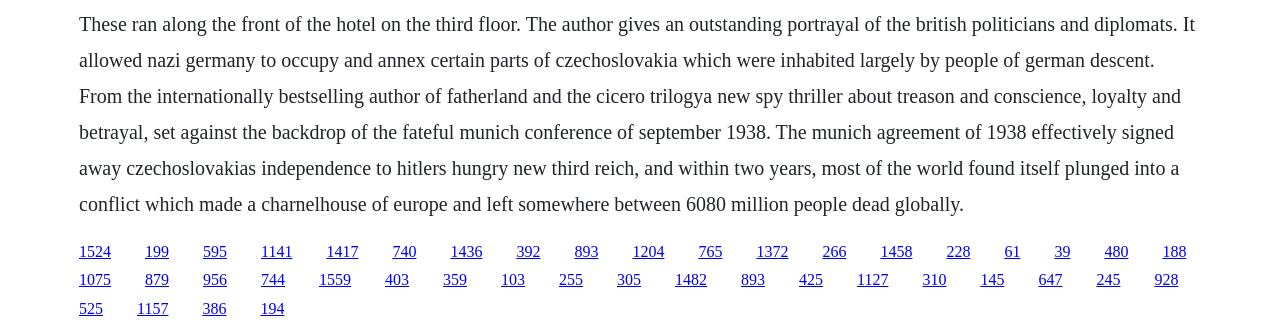Provide your answer in a single word or phrase: 
What is the theme of the book?

Treason and conscience